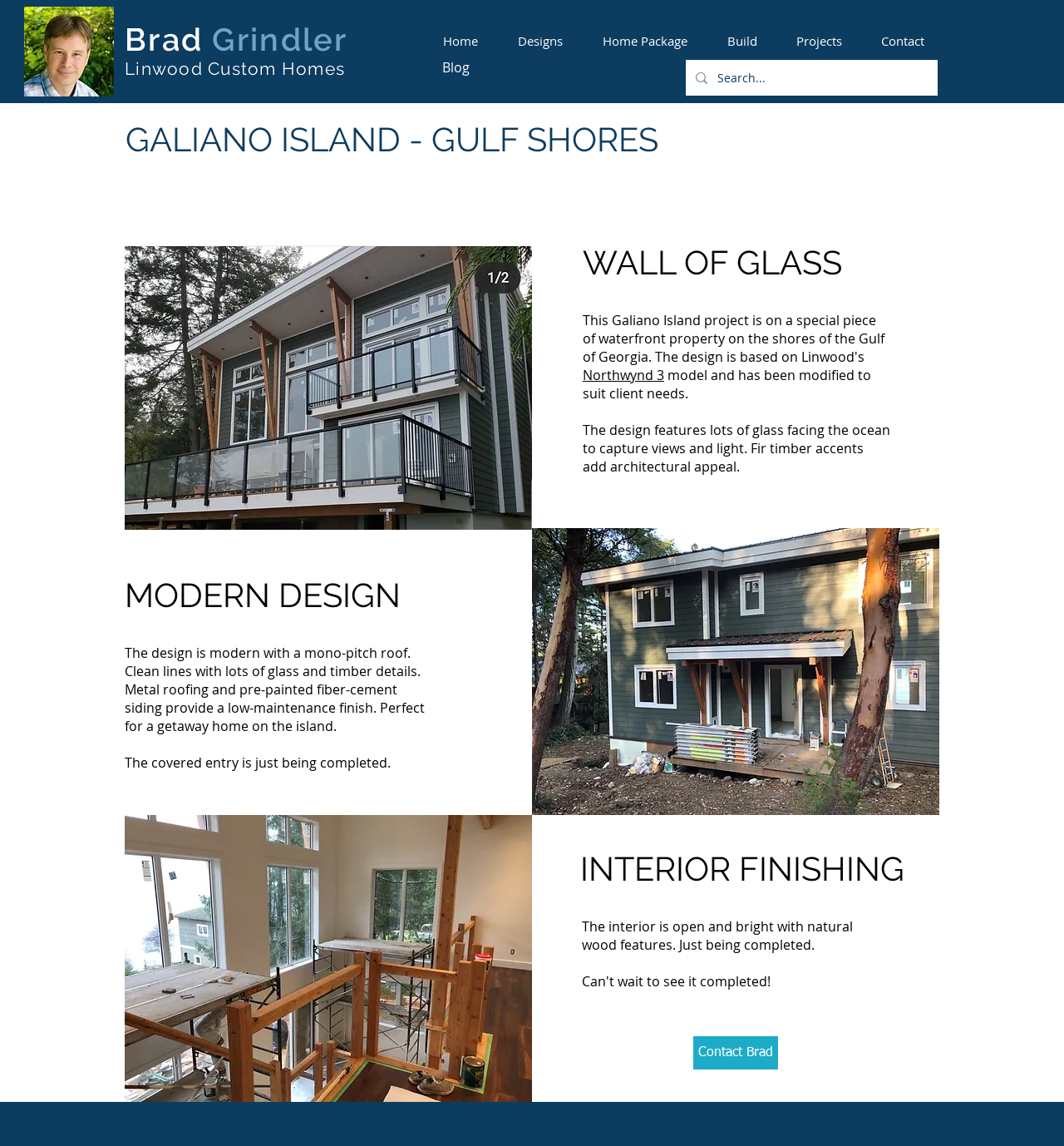What is the style of the waterfront home?
Refer to the image and give a detailed answer to the query.

I found the answer by looking at the heading element 'MODERN DESIGN' which is a child element of the main element and is located in the middle of the webpage. The text 'The design is modern with a mono-pitch roof. Clean lines with lots of glass and timber details.' also supports this answer.